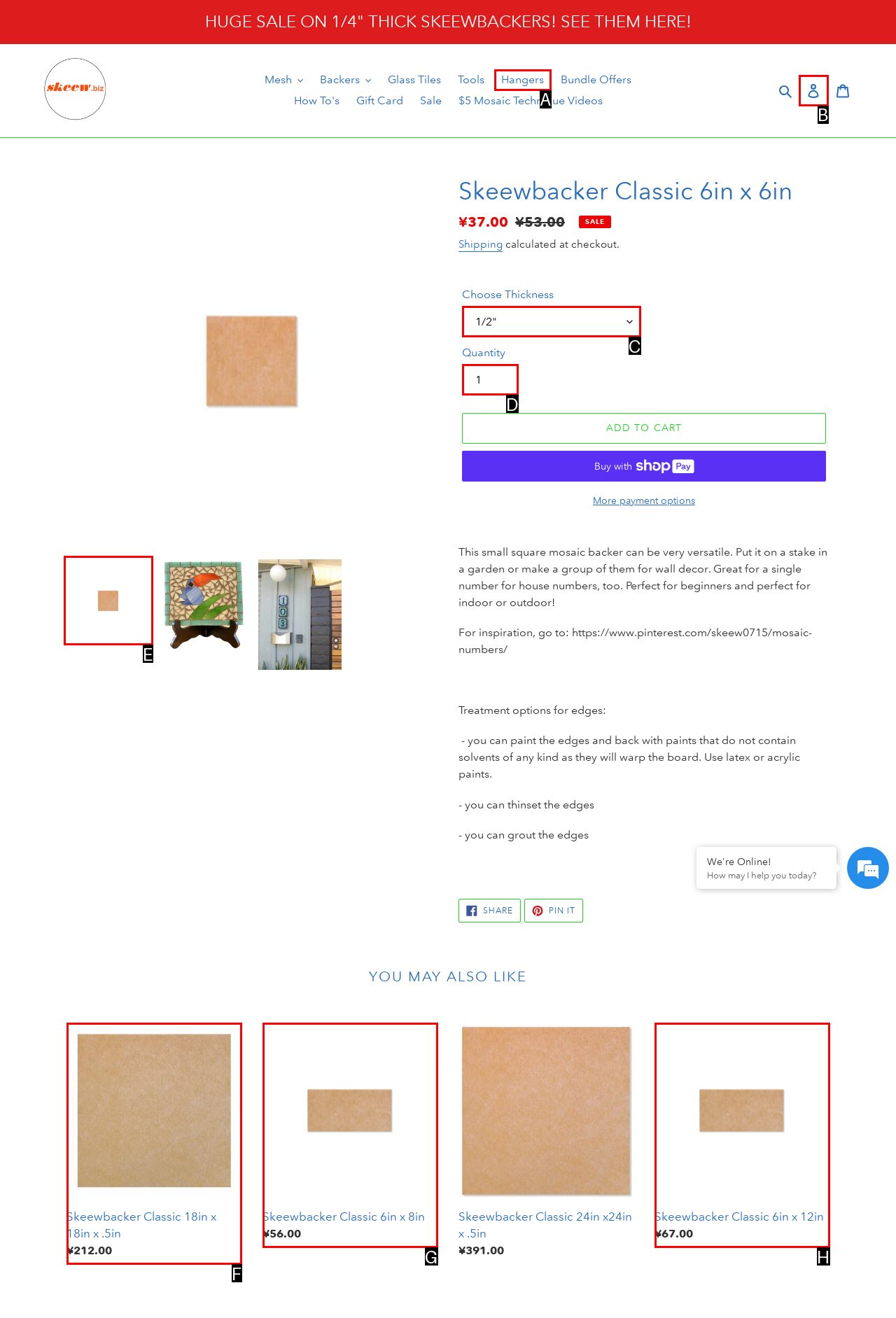Please identify the UI element that matches the description: Log in
Respond with the letter of the correct option.

B